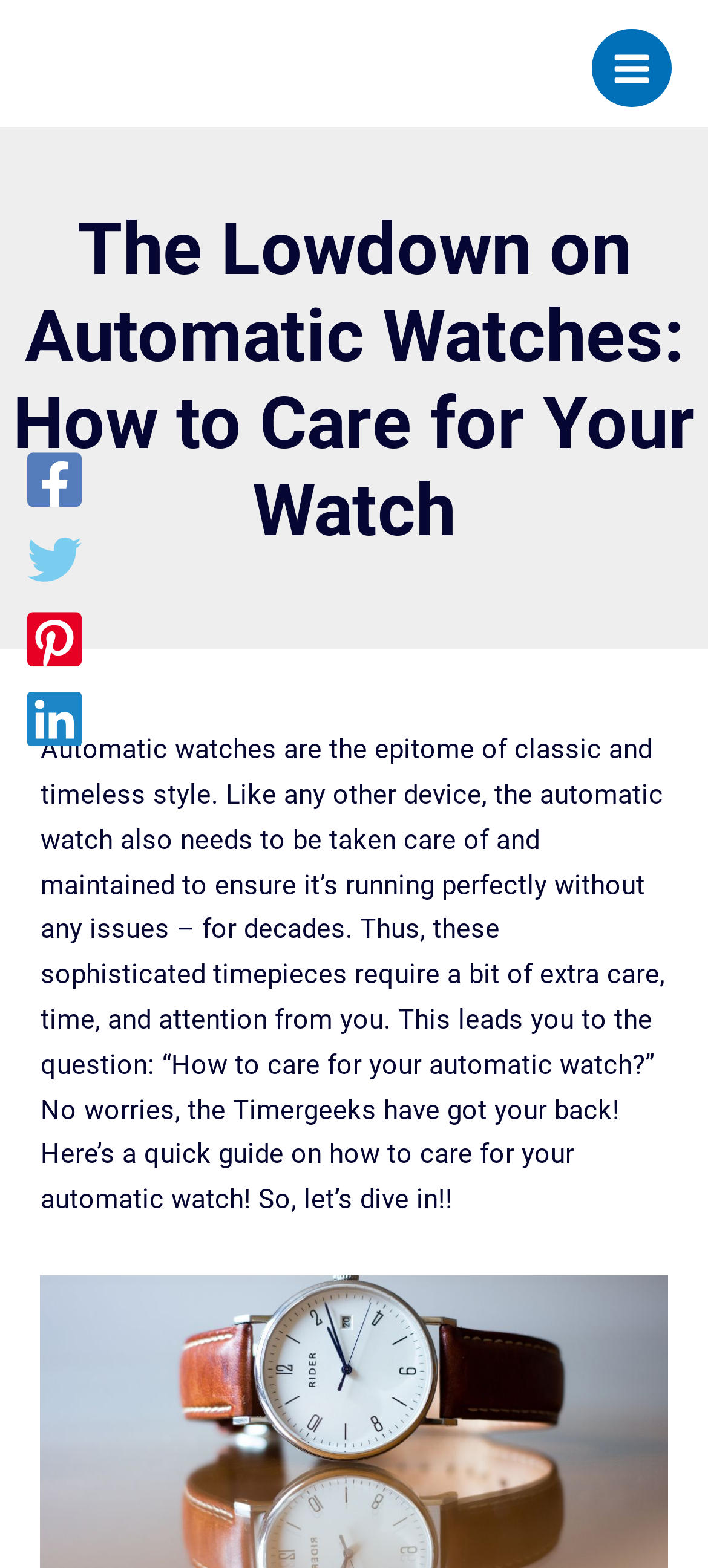What is the main topic of this webpage?
Provide a well-explained and detailed answer to the question.

Based on the heading 'The Lowdown on Automatic Watches: How to Care for Your Watch' and the content of the webpage, it is clear that the main topic of this webpage is about automatic watches.